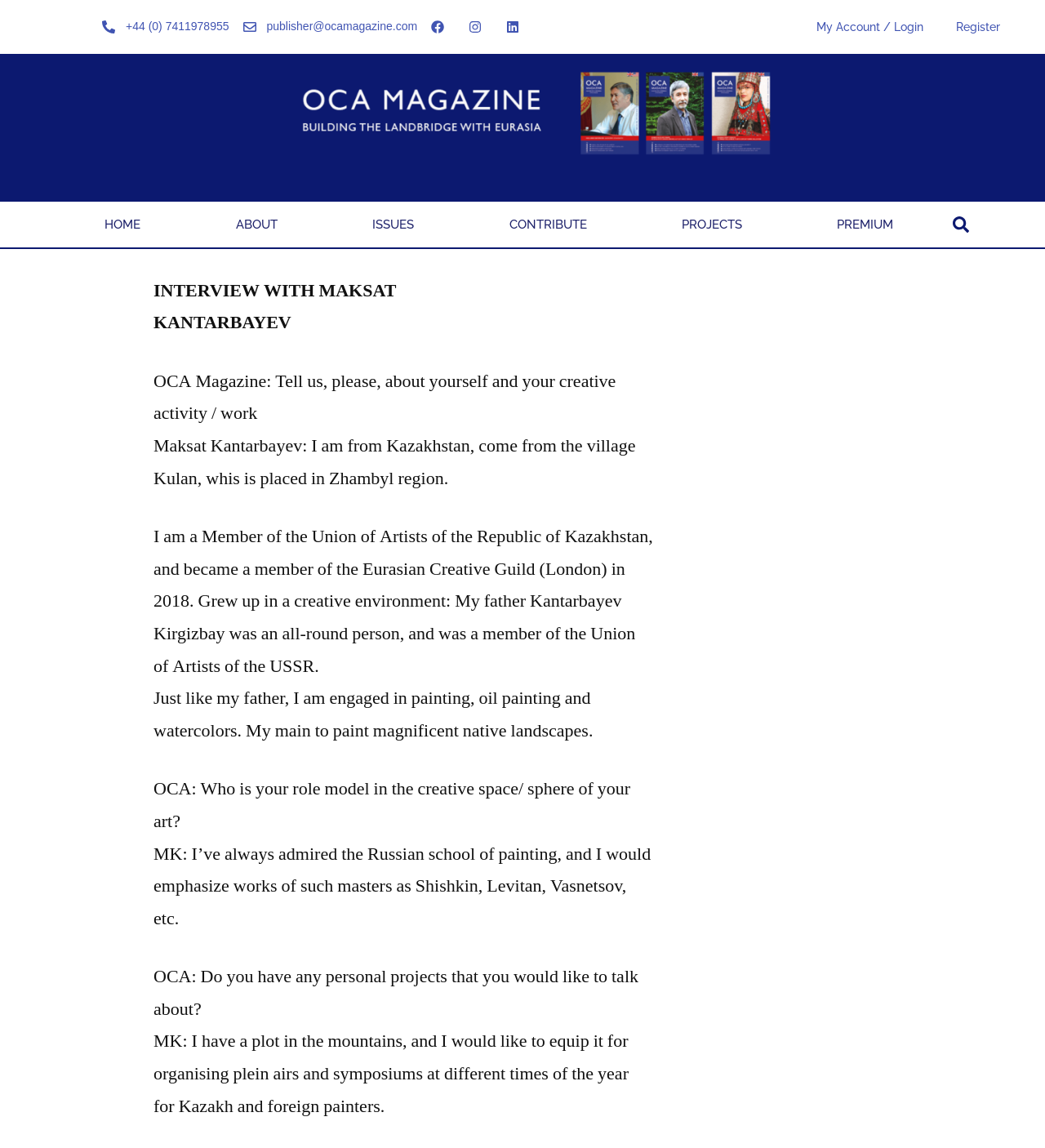Give a comprehensive overview of the webpage, including key elements.

The webpage appears to be an article or interview feature on OCA Magazine, with the title "PERSEVERANCE LEADS ARTIST TO SUCCESS - OCA MAGAZINE" at the top. Below the title, there is a section with contact information, including a phone number and email address.

To the right of the contact information, there are several social media links. Above these links, there is a figure with a caption, which takes up most of the width of the page.

The main navigation menu is located below the figure, with links to "HOME", "ABOUT", "ISSUES", "CONTRIBUTE", "PROJECTS", and "PREMIUM". To the right of the navigation menu, there is a search bar.

The main content of the page is an interview with Maksat Kantarbayev, an artist from Kazakhstan. The interview is divided into several sections, with questions from OCA Magazine and responses from Maksat Kantarbayev. The text is arranged in a single column, with each section separated by a small gap.

At the top of the interview, there is a brief introduction to Maksat Kantarbayev, followed by a series of questions and answers about his background, creative activity, and inspirations. The text is quite detailed, with Maksat Kantarbayev discussing his upbringing, his membership in the Union of Artists of the Republic of Kazakhstan, and his artistic influences.